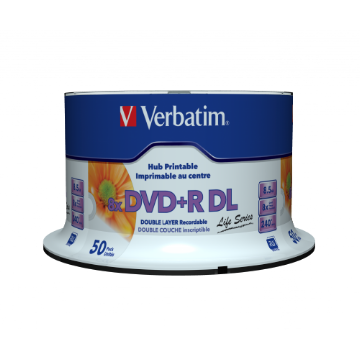Reply to the question with a brief word or phrase: How many discs are in the spindle?

50